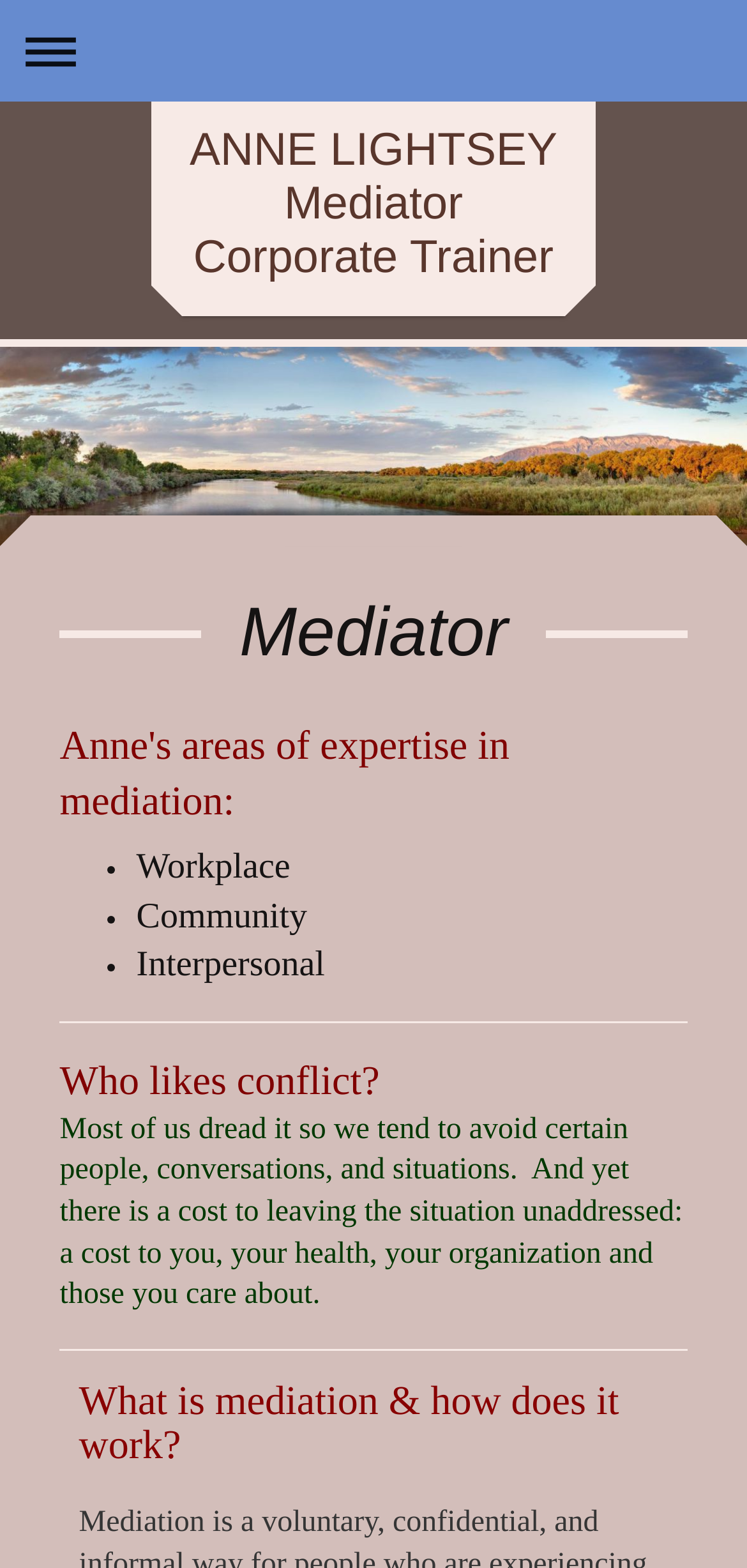What is the tone of the text about conflict?
Please provide a full and detailed response to the question.

The text 'Who likes conflict?' and the subsequent description of the cost of avoiding conflict suggests that the tone of the text about conflict is negative, implying that conflict is undesirable.